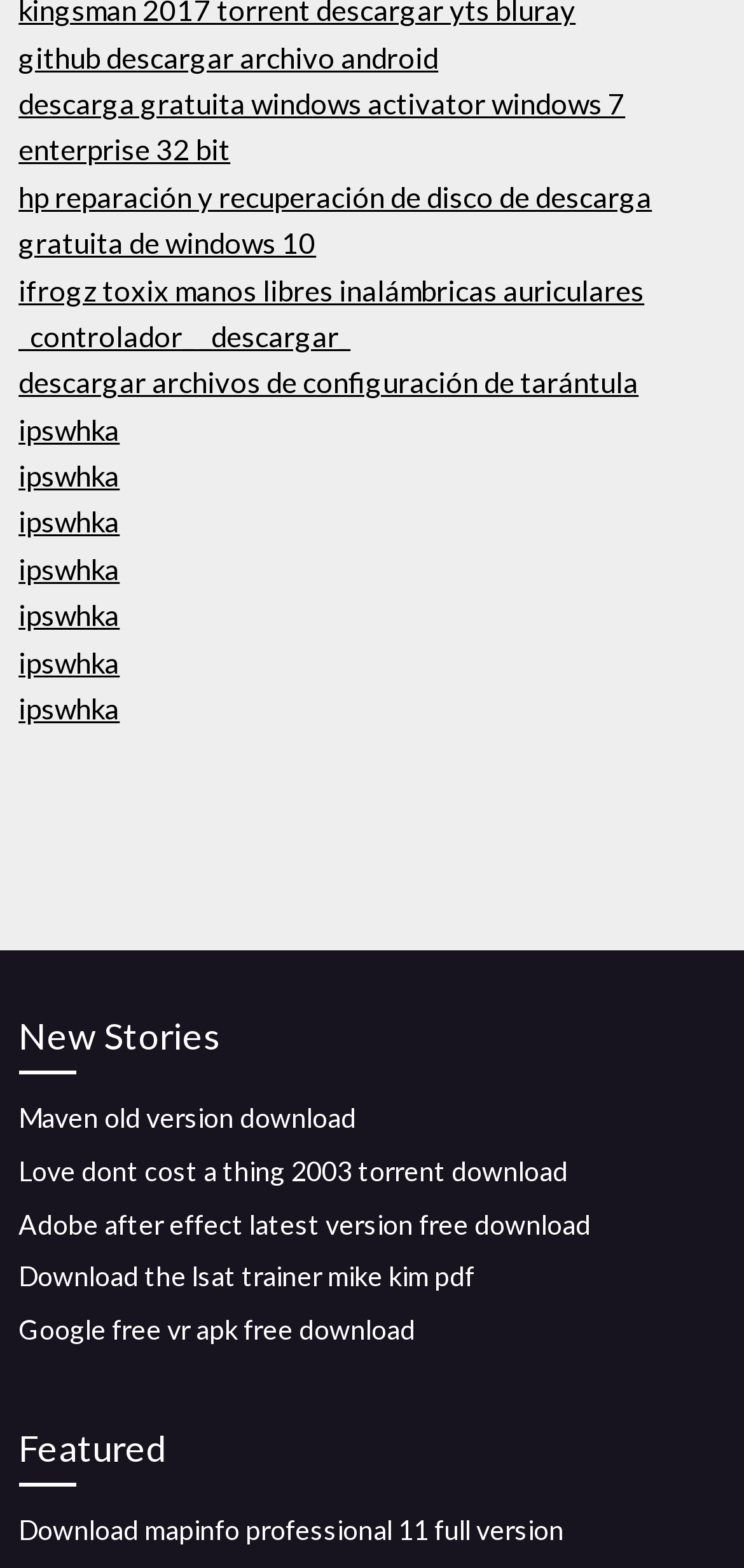What is the category of the links below 'New Stories'?
Please provide a full and detailed response to the question.

The links below the 'New Stories' heading are related to software downloads, including Maven old version download, Adobe after effect latest version free download, and others. This can be inferred from the text content of the links.